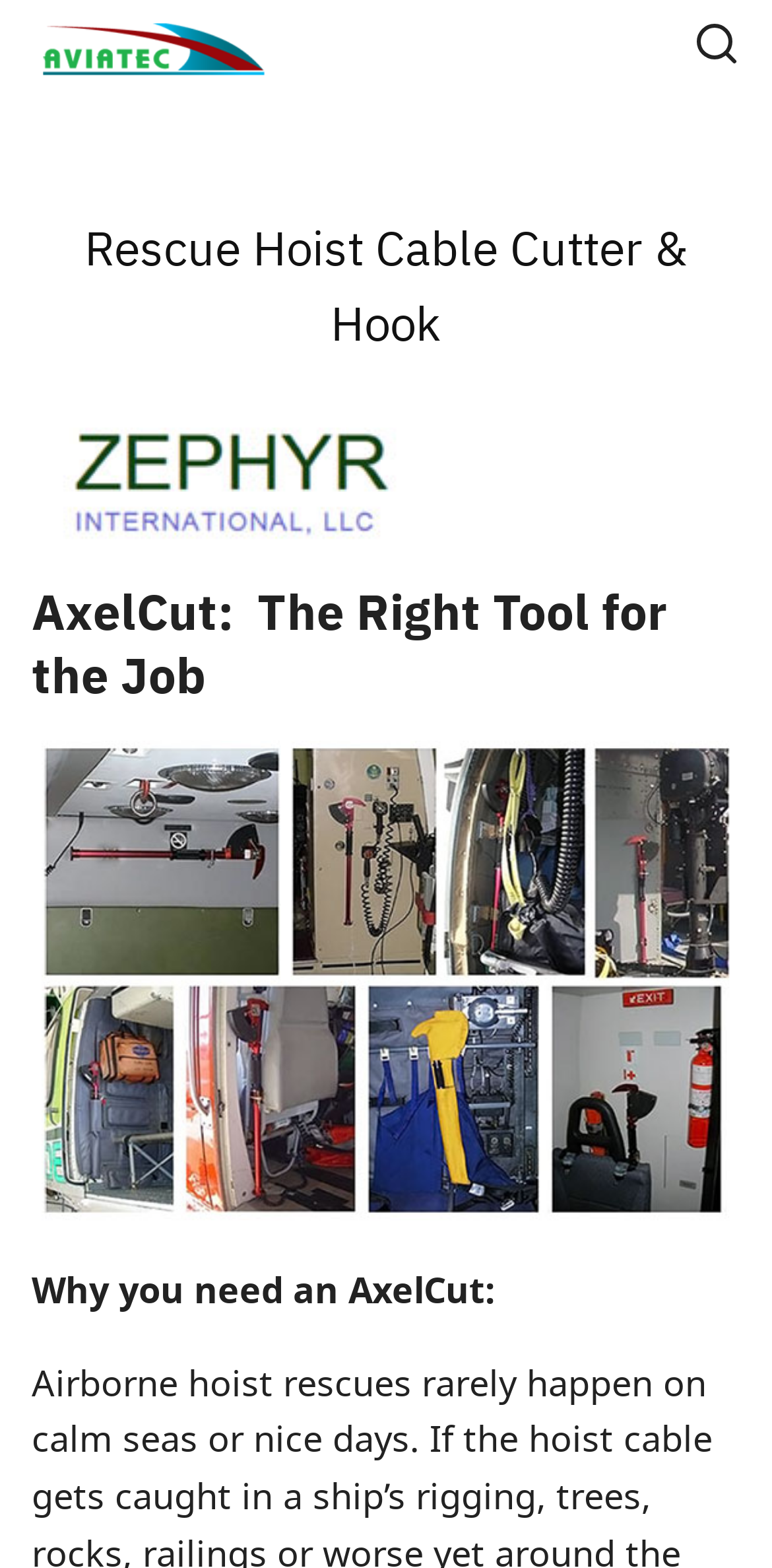Please identify the bounding box coordinates of the region to click in order to complete the task: "Go to Aviatec homepage". The coordinates must be four float numbers between 0 and 1, specified as [left, top, right, bottom].

[0.041, 0.015, 0.359, 0.044]